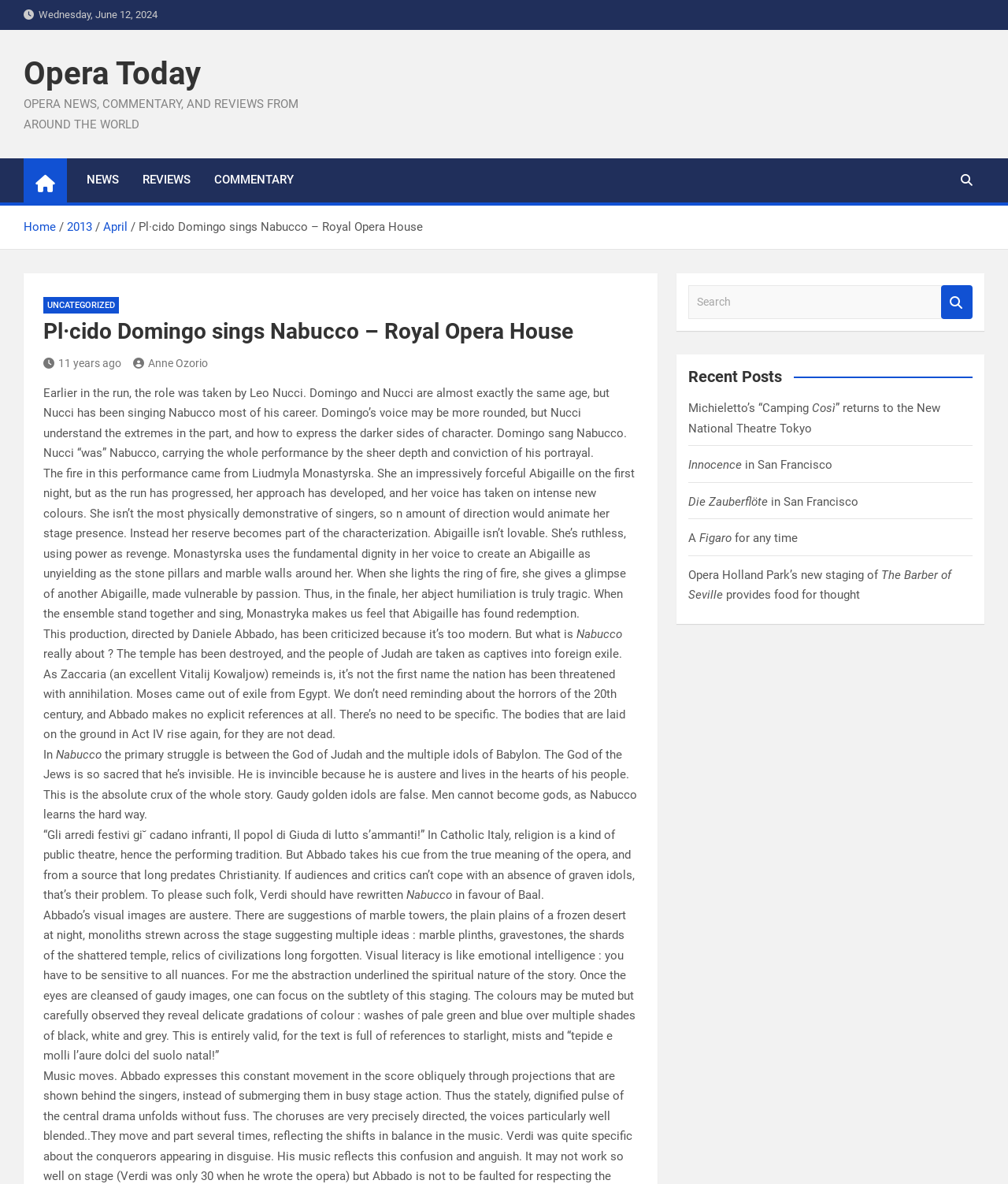What is the date of the article?
Please provide a comprehensive answer based on the information in the image.

The date of the article can be found at the top of the webpage, which is 'Wednesday, June 12, 2024'.